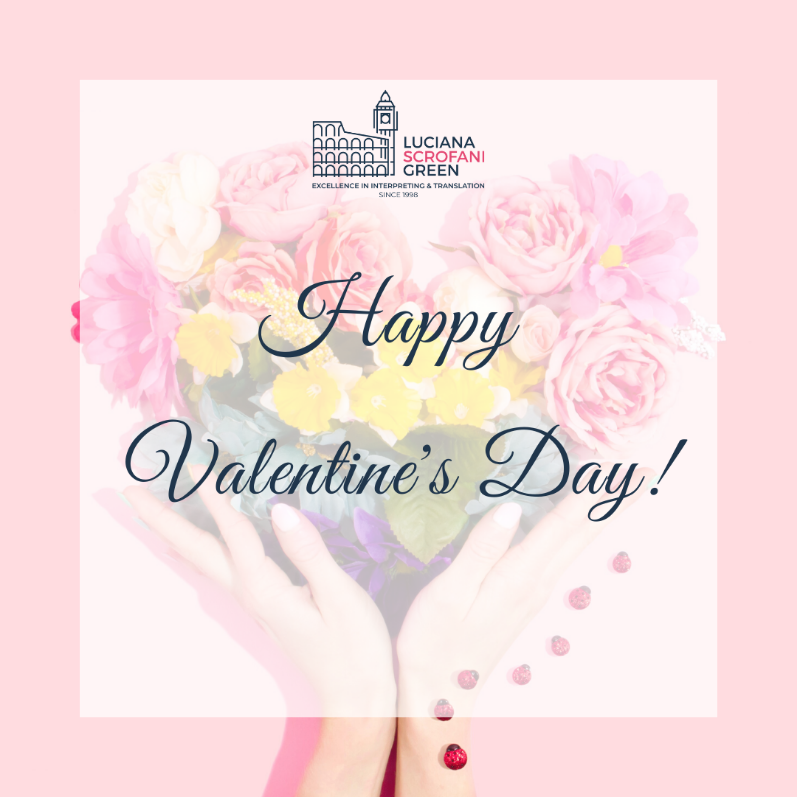Answer with a single word or phrase: 
What is the color of the backdrop?

Soft pink